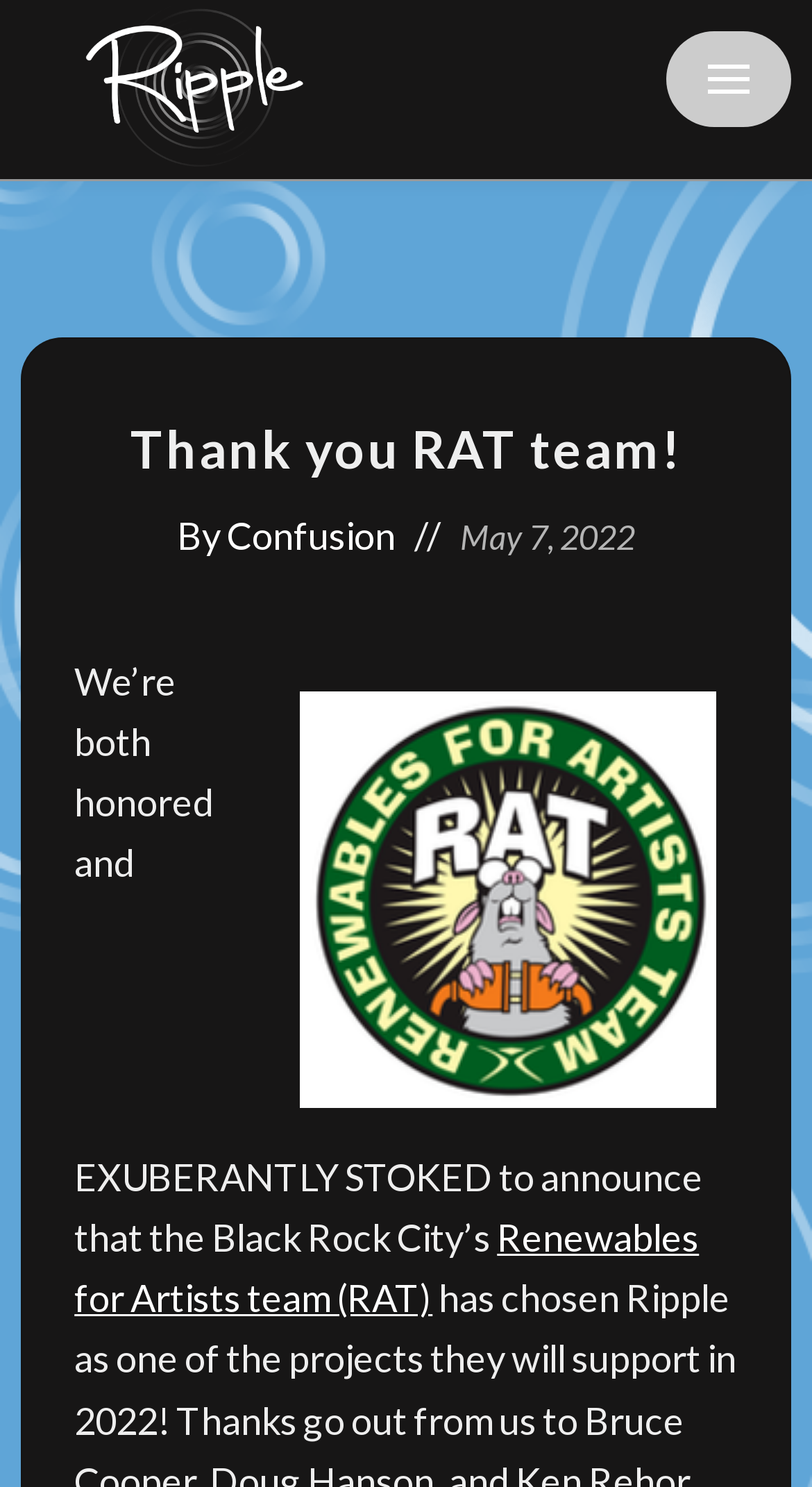Please find the bounding box coordinates (top-left x, top-left y, bottom-right x, bottom-right y) in the screenshot for the UI element described as follows: By Confusion

[0.218, 0.345, 0.495, 0.376]